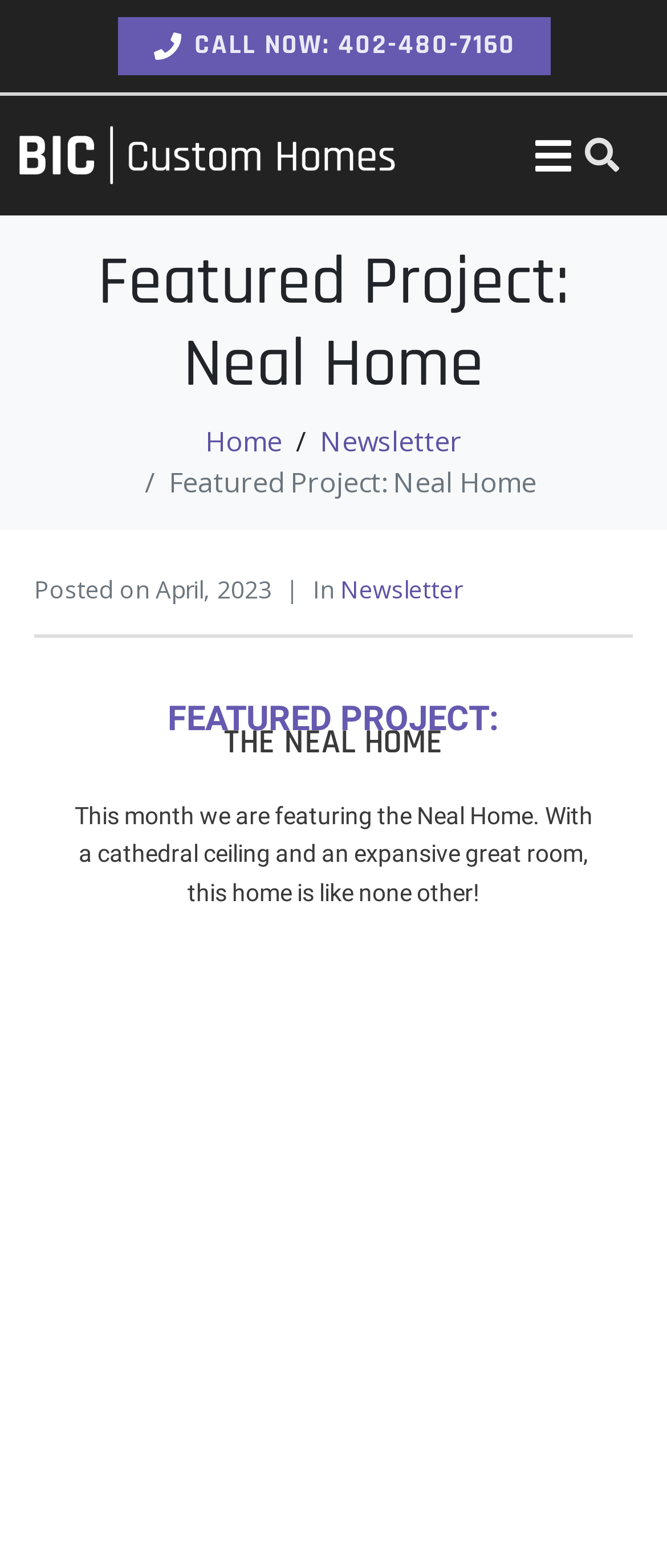Offer an in-depth caption of the entire webpage.

The webpage is about a featured project, the Neal Home, by BIC Custom Homes. At the top, there is a phone number "CALL NOW: 402-480-7160" and a link to "BIC Custom Homes" accompanied by the company's logo. 

Below the top section, there is a search bar on the right side. On the left side, there is a heading "Featured Project: Neal Home" followed by links to "Home" and "Newsletter". 

Underneath, there is a section with a header "Featured Project: Neal Home" that includes the posting date "April, 2023" and a link to "Newsletter". 

The main content of the webpage is about the Neal Home, with a heading "FEATURED PROJECT: THE NEAL HOME" and a descriptive paragraph that reads "This month we are featuring the Neal Home. With a cathedral ceiling and an expansive great room, this home is like none other!"